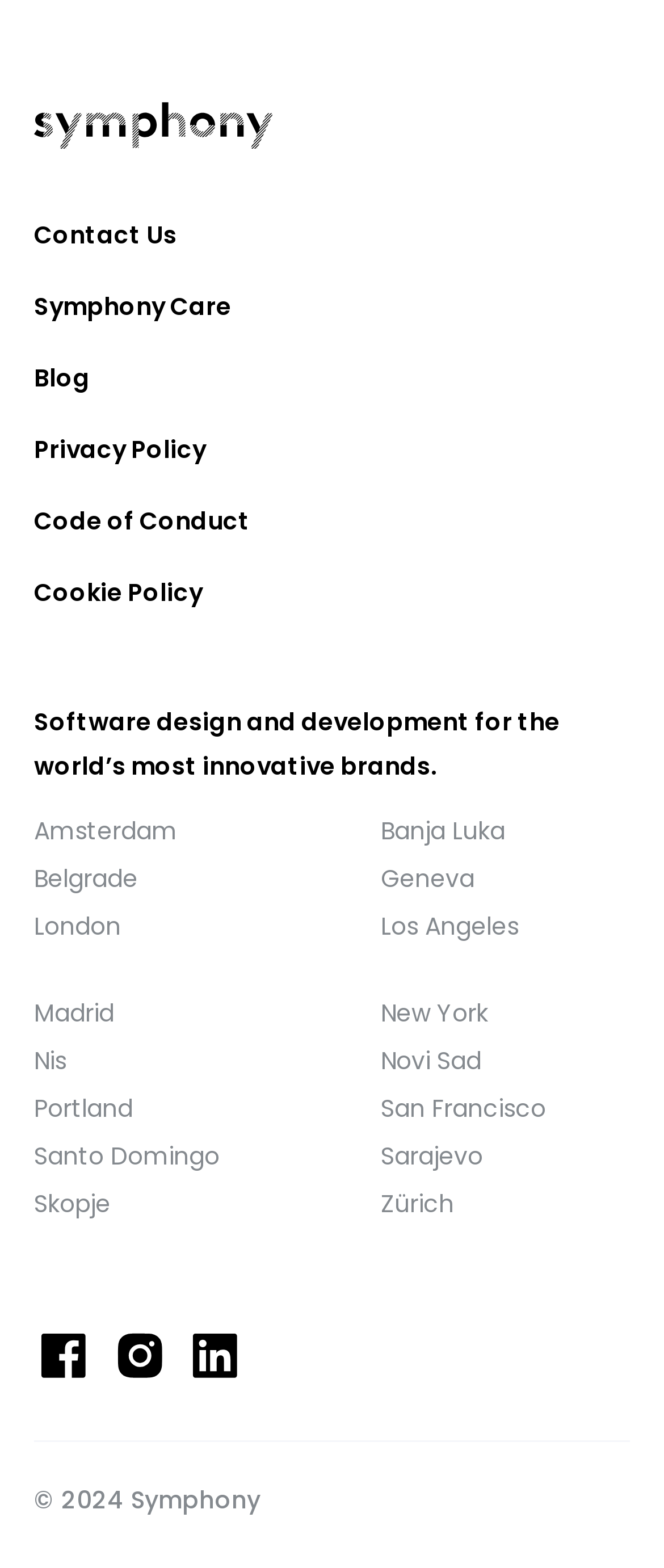Please identify the bounding box coordinates of the clickable element to fulfill the following instruction: "Visit Facebook page". The coordinates should be four float numbers between 0 and 1, i.e., [left, top, right, bottom].

[0.051, 0.835, 0.165, 0.894]